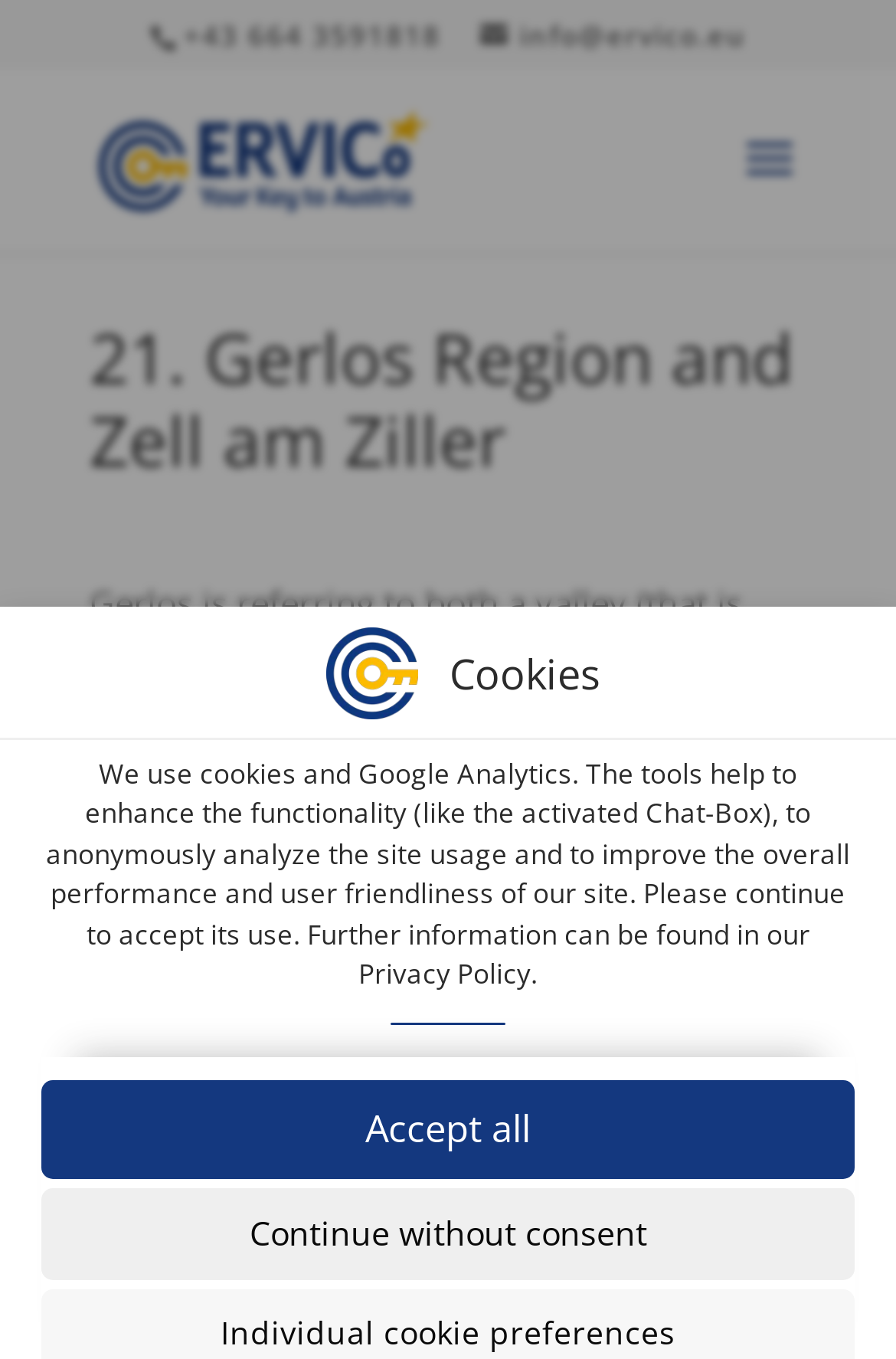Predict the bounding box of the UI element based on the description: "Accept all". The coordinates should be four float numbers between 0 and 1, formatted as [left, top, right, bottom].

[0.046, 0.795, 0.954, 0.867]